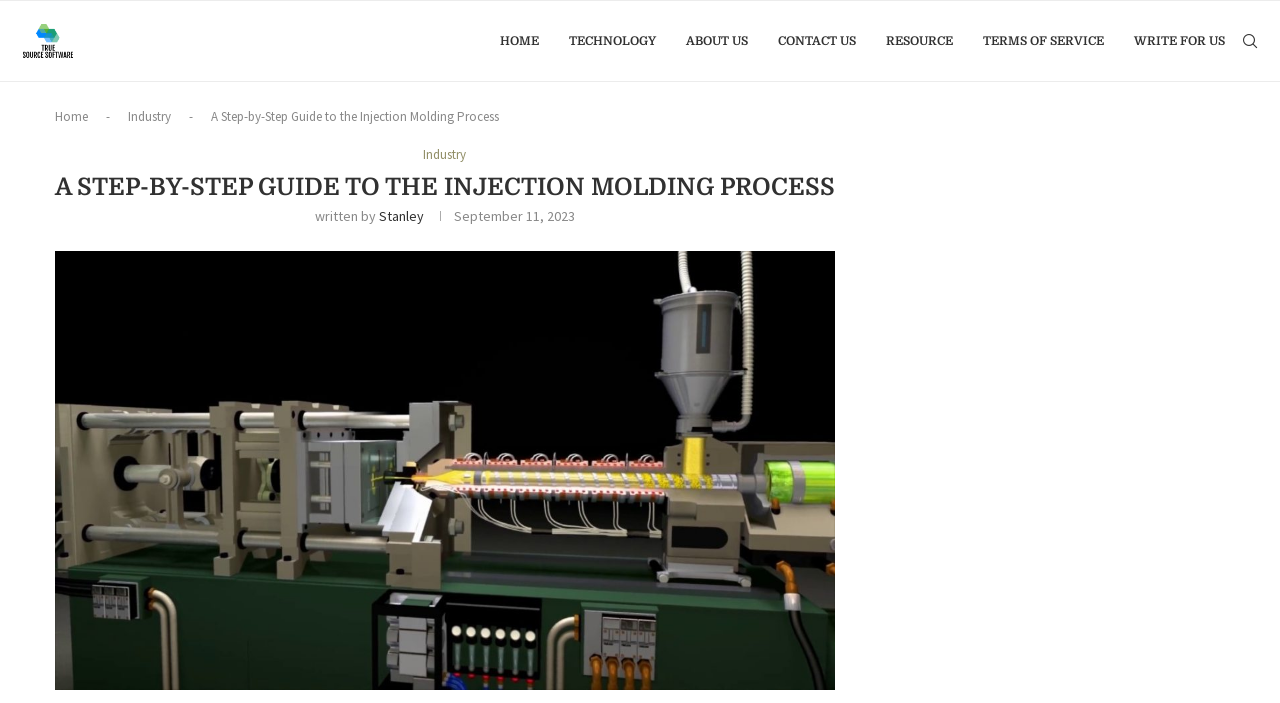What is the first link in the navigation bar?
Carefully examine the image and provide a detailed answer to the question.

I looked at the navigation bar and found the first link, which is 'Home'. This is located at the top of the webpage, and it's the first element in the navigation bar.